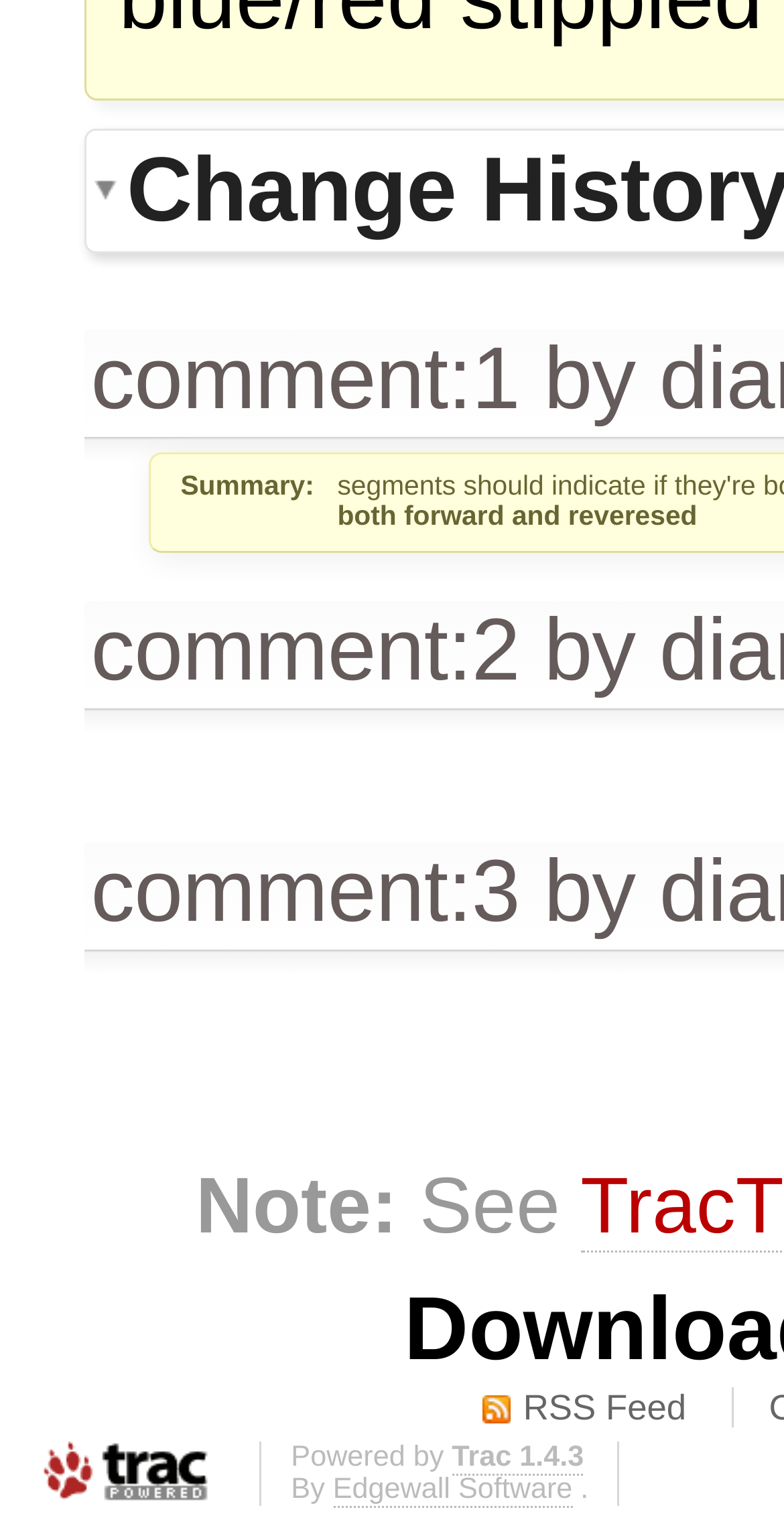How many comments are there?
Answer the question based on the image using a single word or a brief phrase.

3